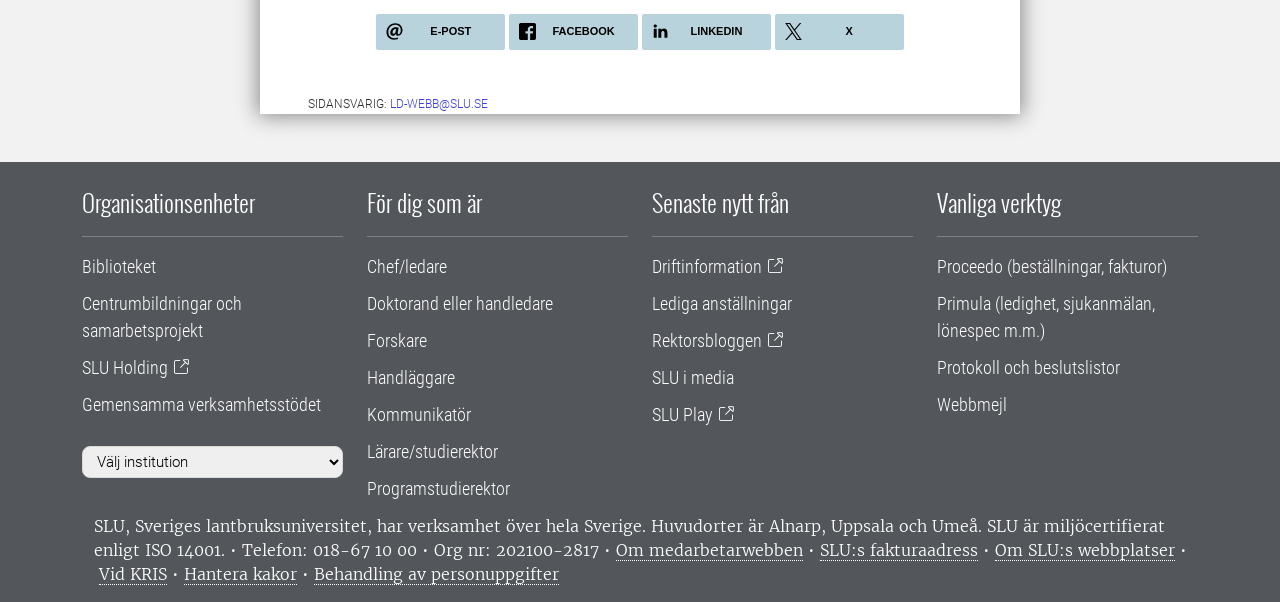Calculate the bounding box coordinates of the UI element given the description: "Induction".

None